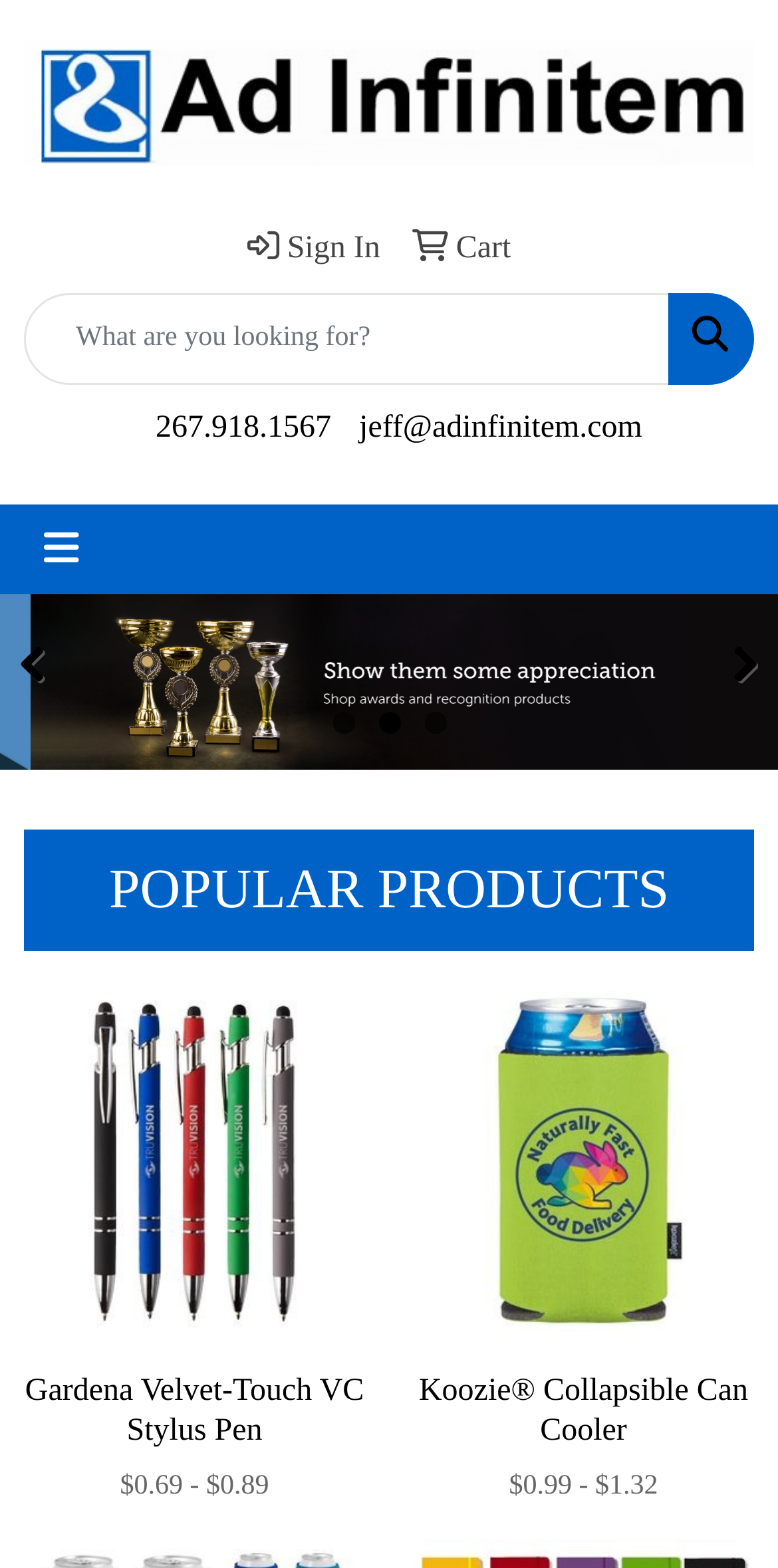Construct a thorough caption encompassing all aspects of the webpage.

The webpage is the home page of "Ad Infinitem". At the top left, there is a link to "Ad Infinitem" accompanied by an image with the same name. To the right of this link, there are two more links: "Sign In" and "Cart". Below these links, there is a search box labeled "Quick Search" with a button to its right. 

On the top right, there are two contact links: a phone number "267.918.1567" and an email address "jeff@adinfinitem.com". Next to these links, there is a "Toggle navigation" button. 

Below the top section, there is a carousel region that takes up the full width of the page. The carousel has a "Previous Slide" and "Next Slide" navigation links at the bottom left and right, respectively. The current slide has a link to "Awards & Recognition" with an accompanying image.

Under the carousel, there is a heading "POPULAR PRODUCTS" followed by two product links: "Gardena Velvet-Touch VC Stylus Pen" and "Koozie® Collapsible Can Cooler". Each product link has an accompanying image and a description with pricing information.